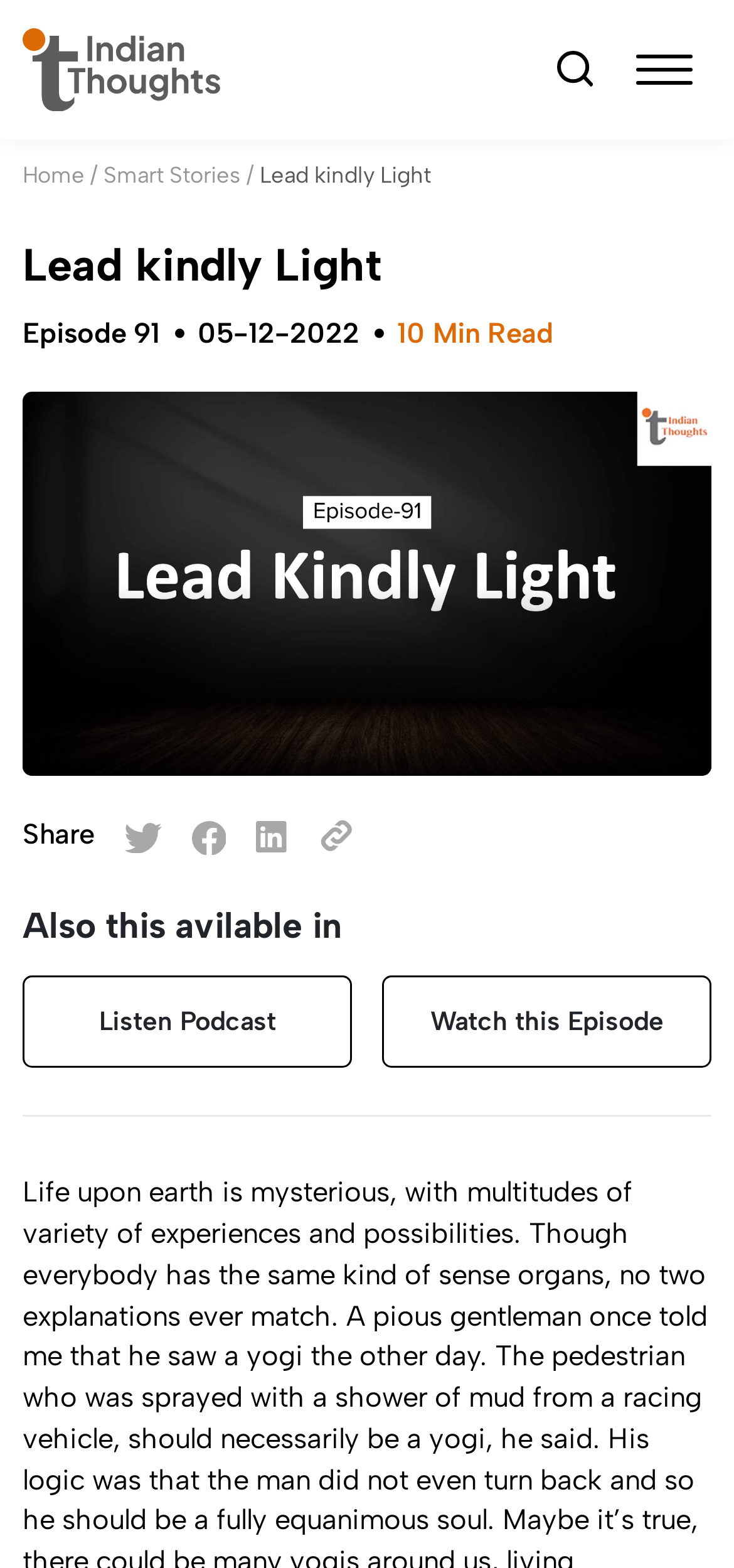Respond to the following question using a concise word or phrase: 
How many social media sharing options are there?

4